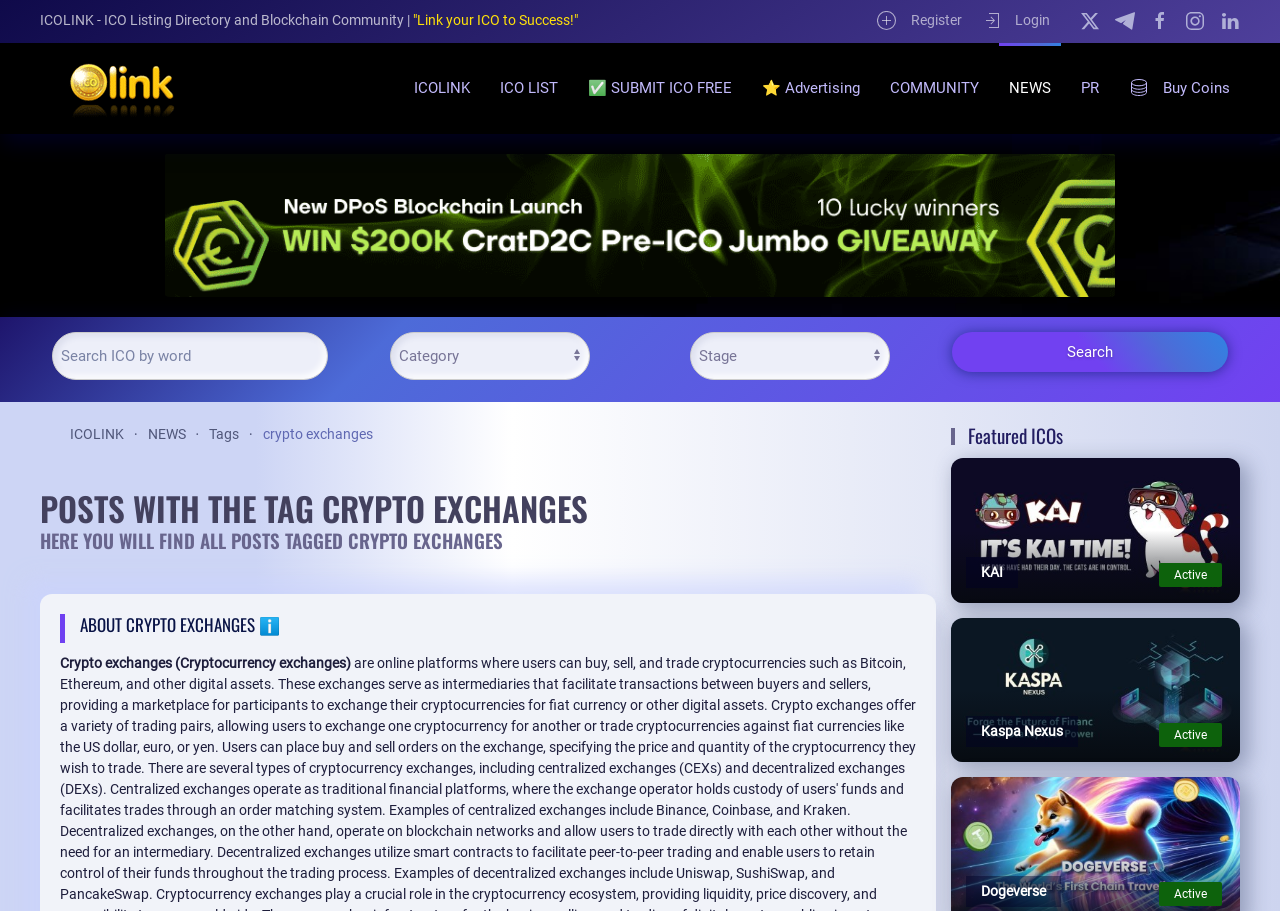Please mark the clickable region by giving the bounding box coordinates needed to complete this instruction: "Register".

[0.685, 0.011, 0.751, 0.034]